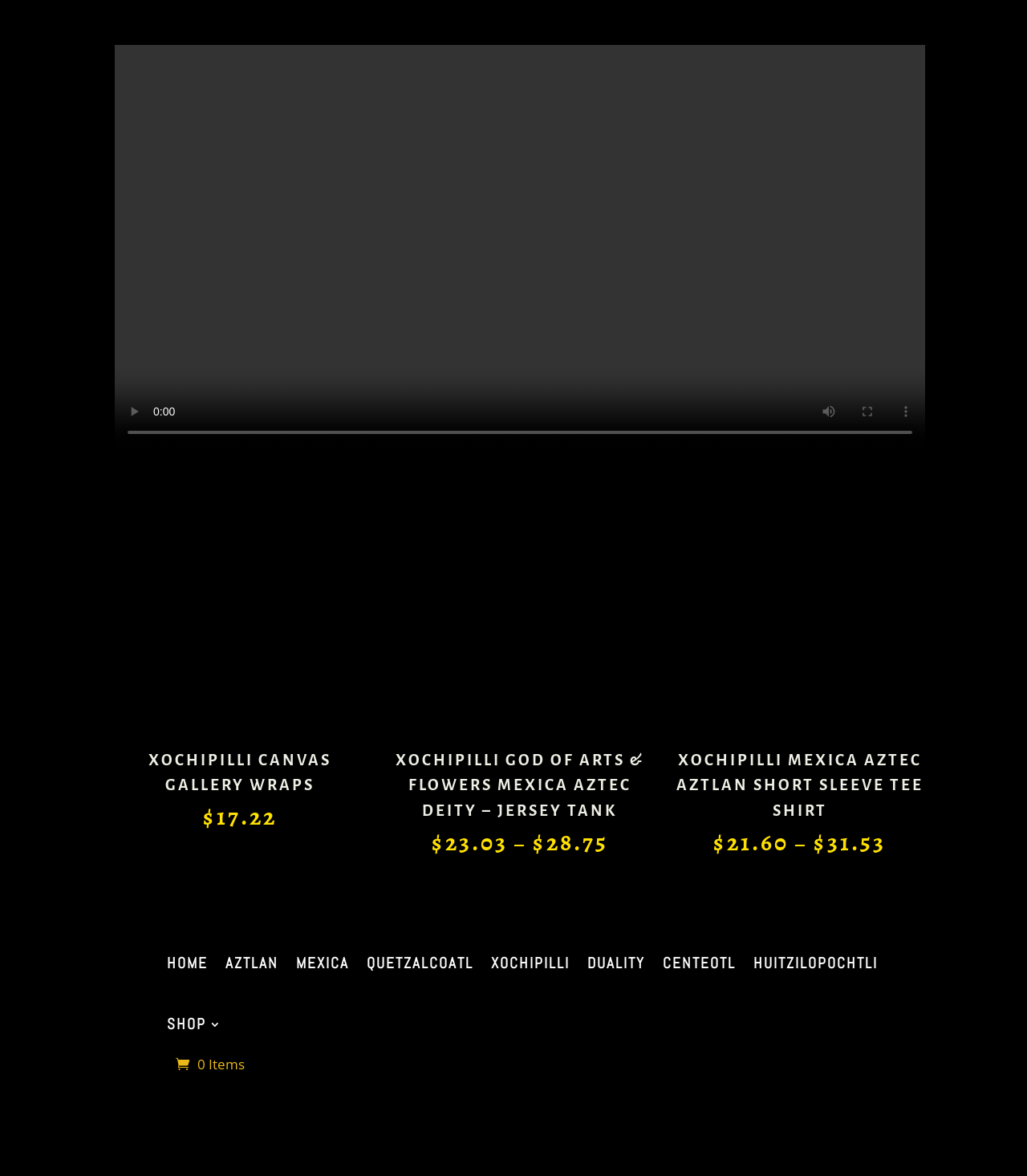Could you specify the bounding box coordinates for the clickable section to complete the following instruction: "play the video"?

[0.112, 0.334, 0.149, 0.366]